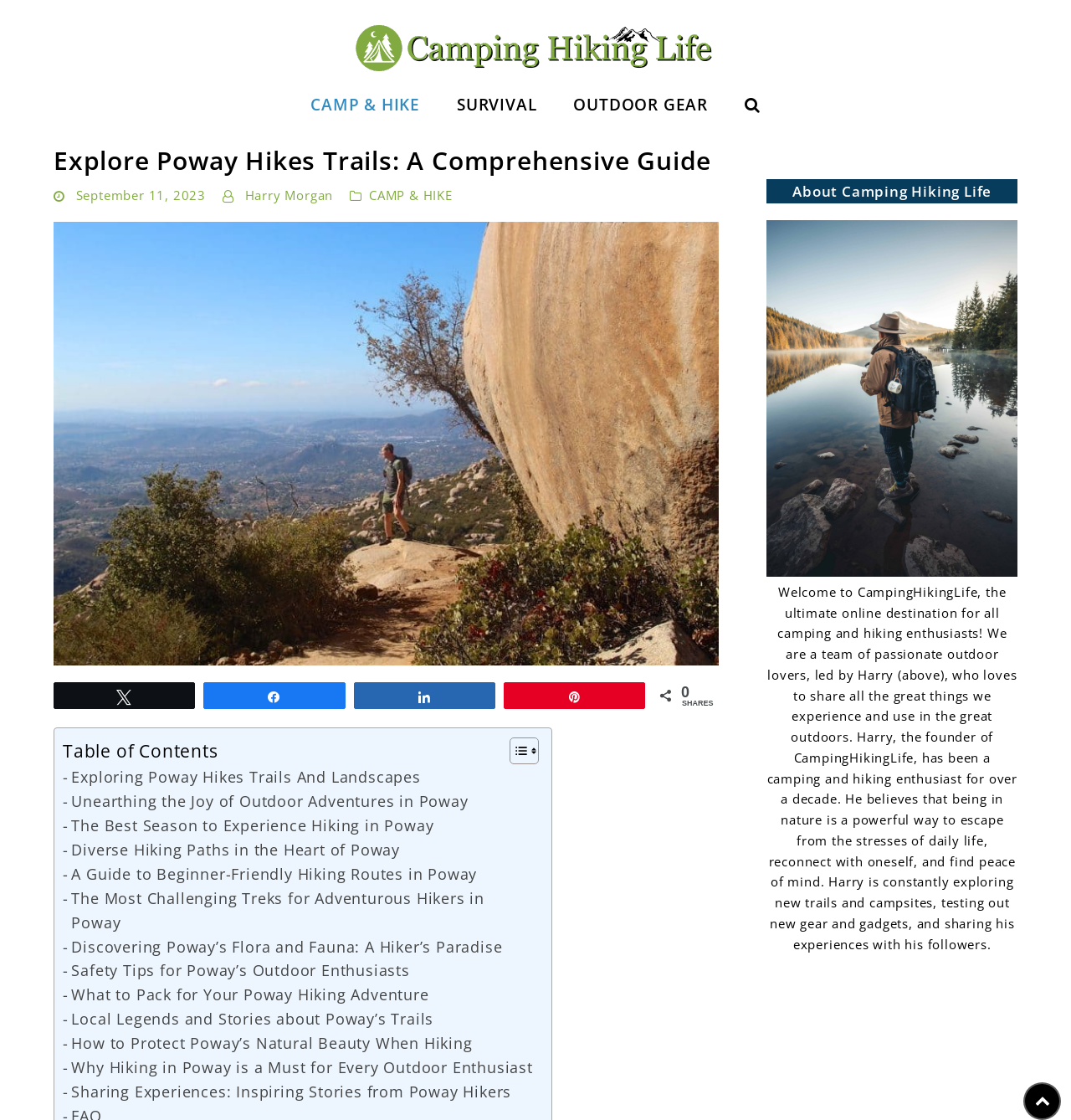Please identify the bounding box coordinates of the area that needs to be clicked to fulfill the following instruction: "Explore the 'Mt Woodson Trail'."

[0.05, 0.198, 0.671, 0.594]